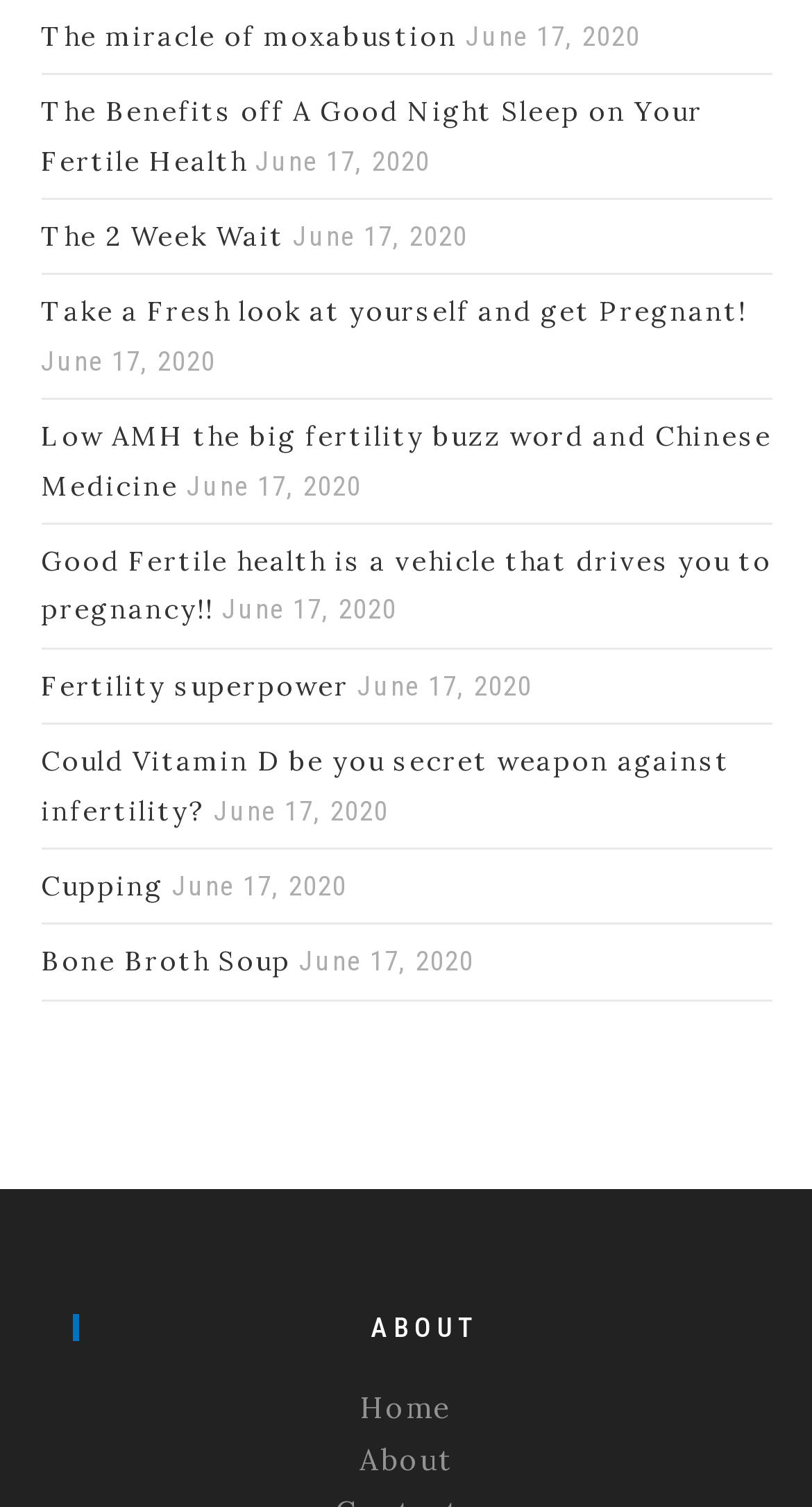Identify the bounding box coordinates for the region of the element that should be clicked to carry out the instruction: "Go to the about page". The bounding box coordinates should be four float numbers between 0 and 1, i.e., [left, top, right, bottom].

[0.088, 0.871, 0.912, 0.889]